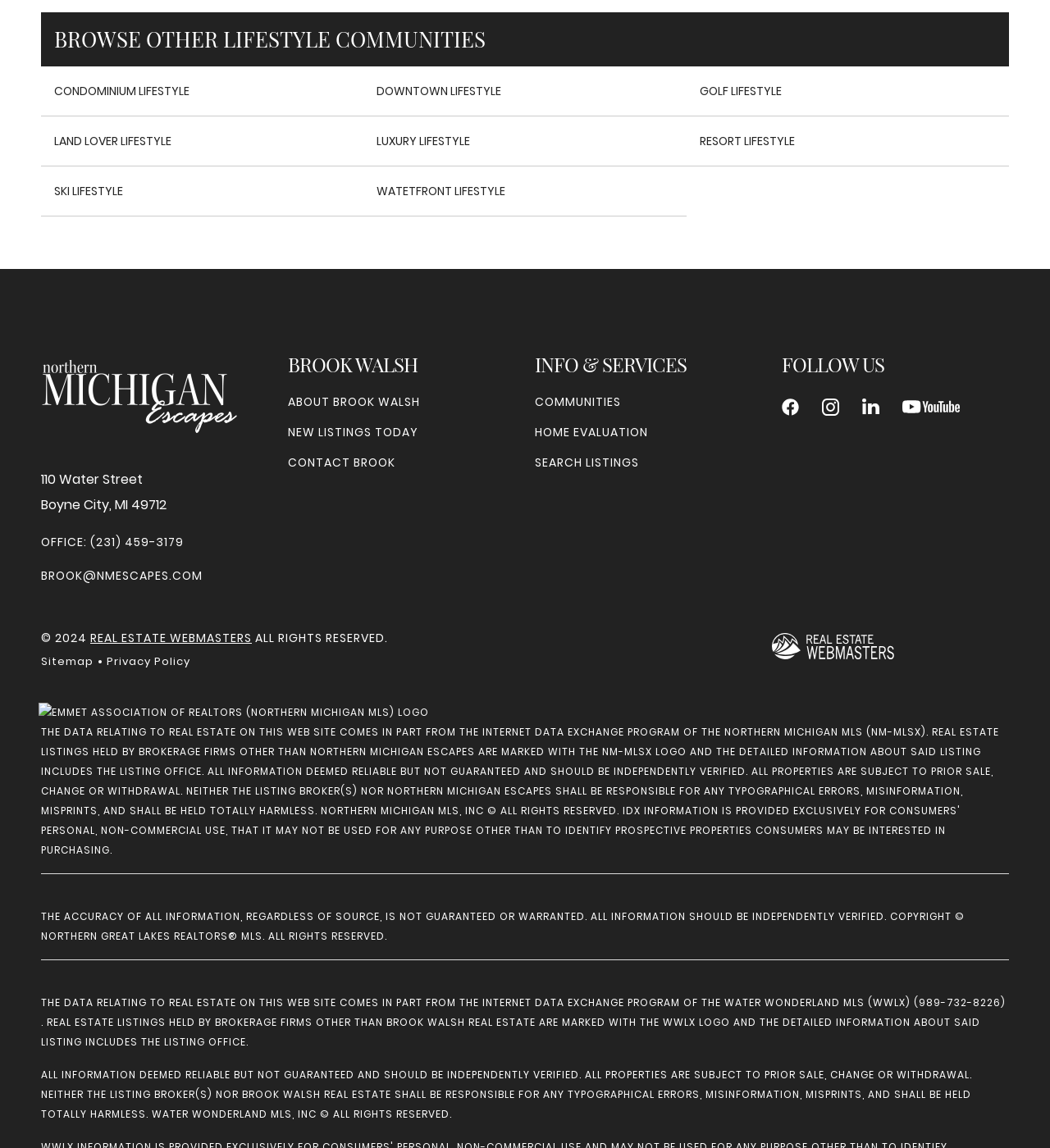What is the name of the real estate agent?
Relying on the image, give a concise answer in one word or a brief phrase.

Brook Walsh